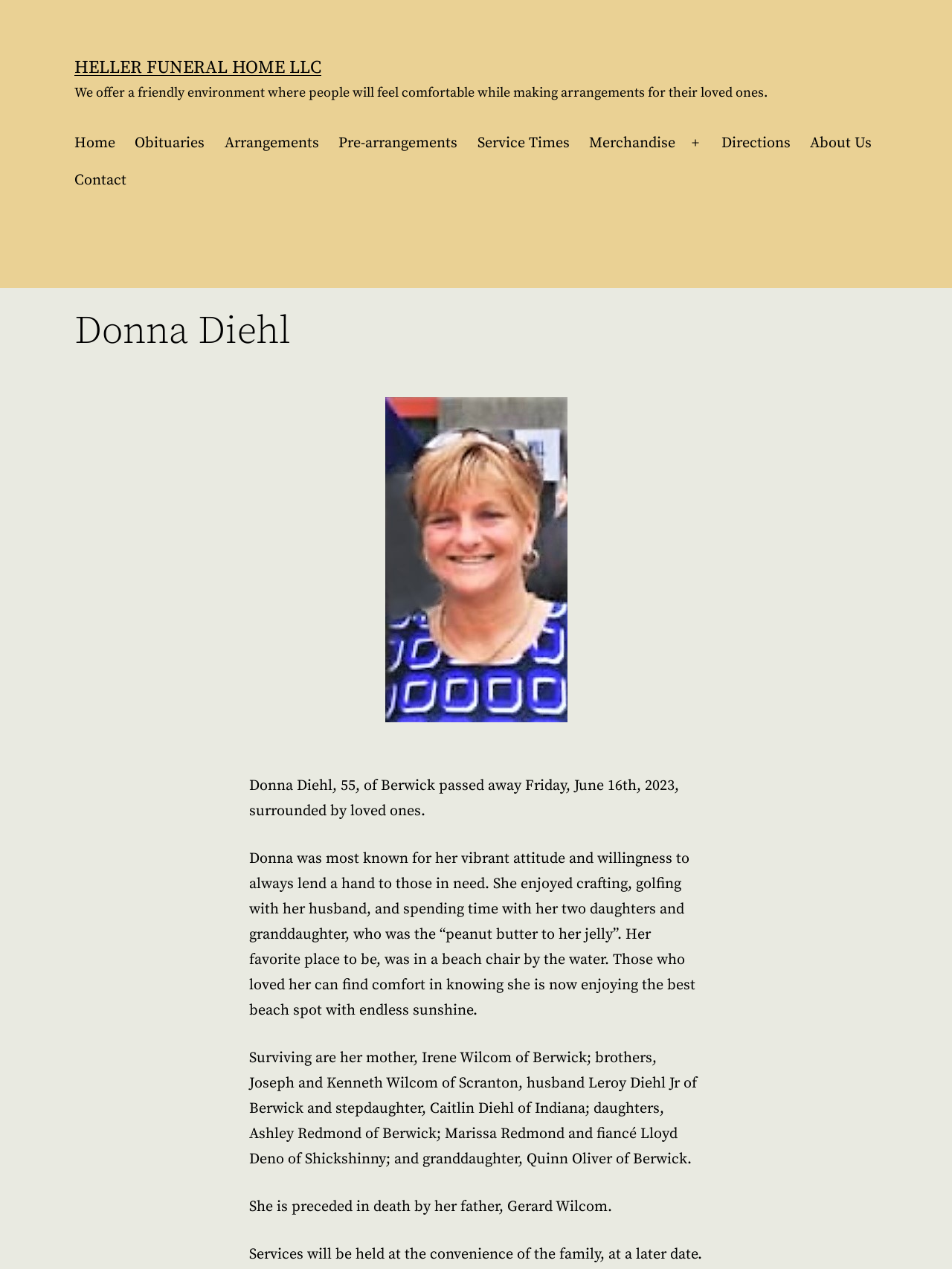Please determine the bounding box coordinates of the clickable area required to carry out the following instruction: "Read about Donna Diehl". The coordinates must be four float numbers between 0 and 1, represented as [left, top, right, bottom].

[0.078, 0.245, 0.922, 0.278]